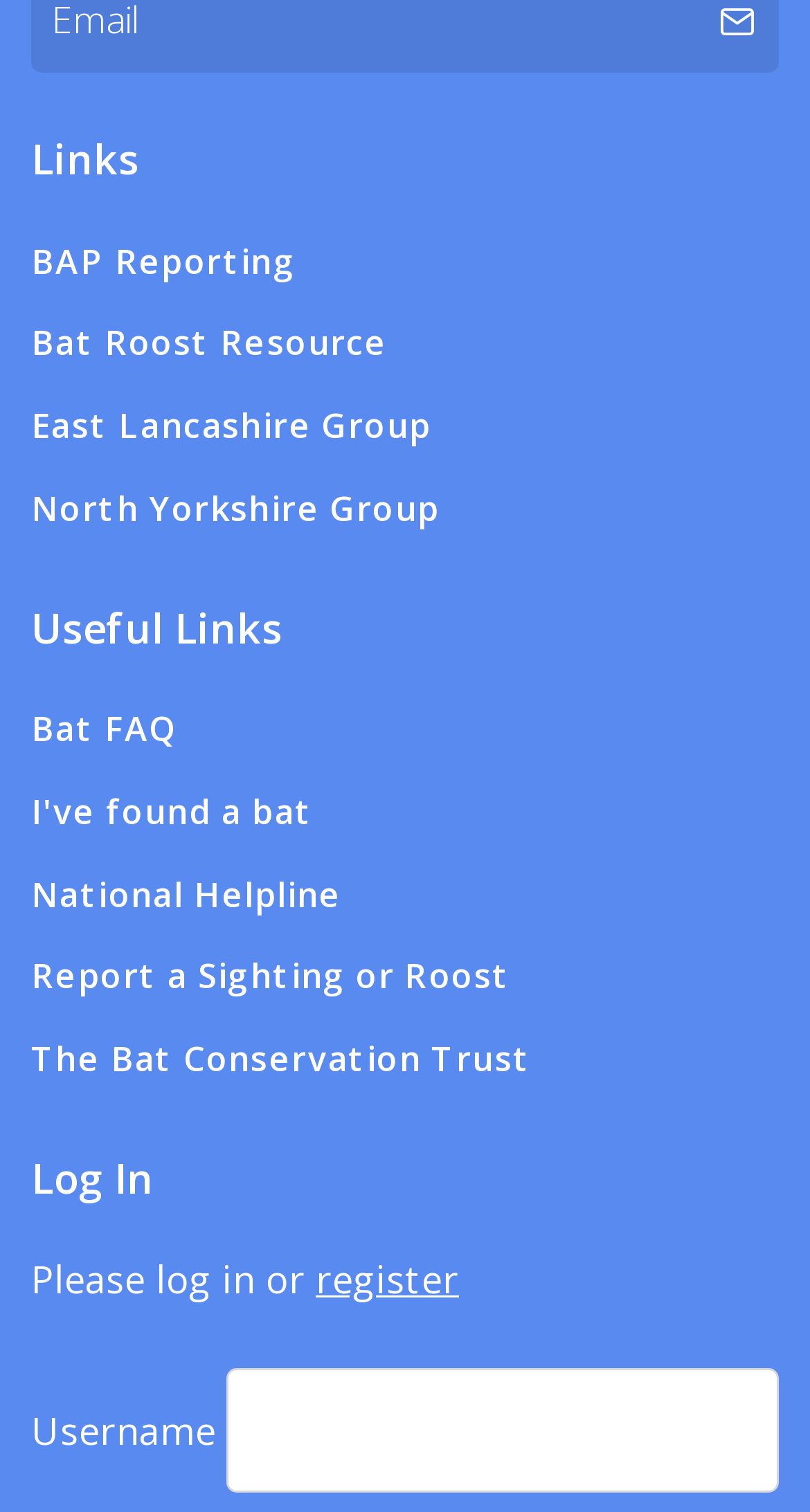What is the purpose of the textbox?
Based on the visual content, answer with a single word or a brief phrase.

Enter Username